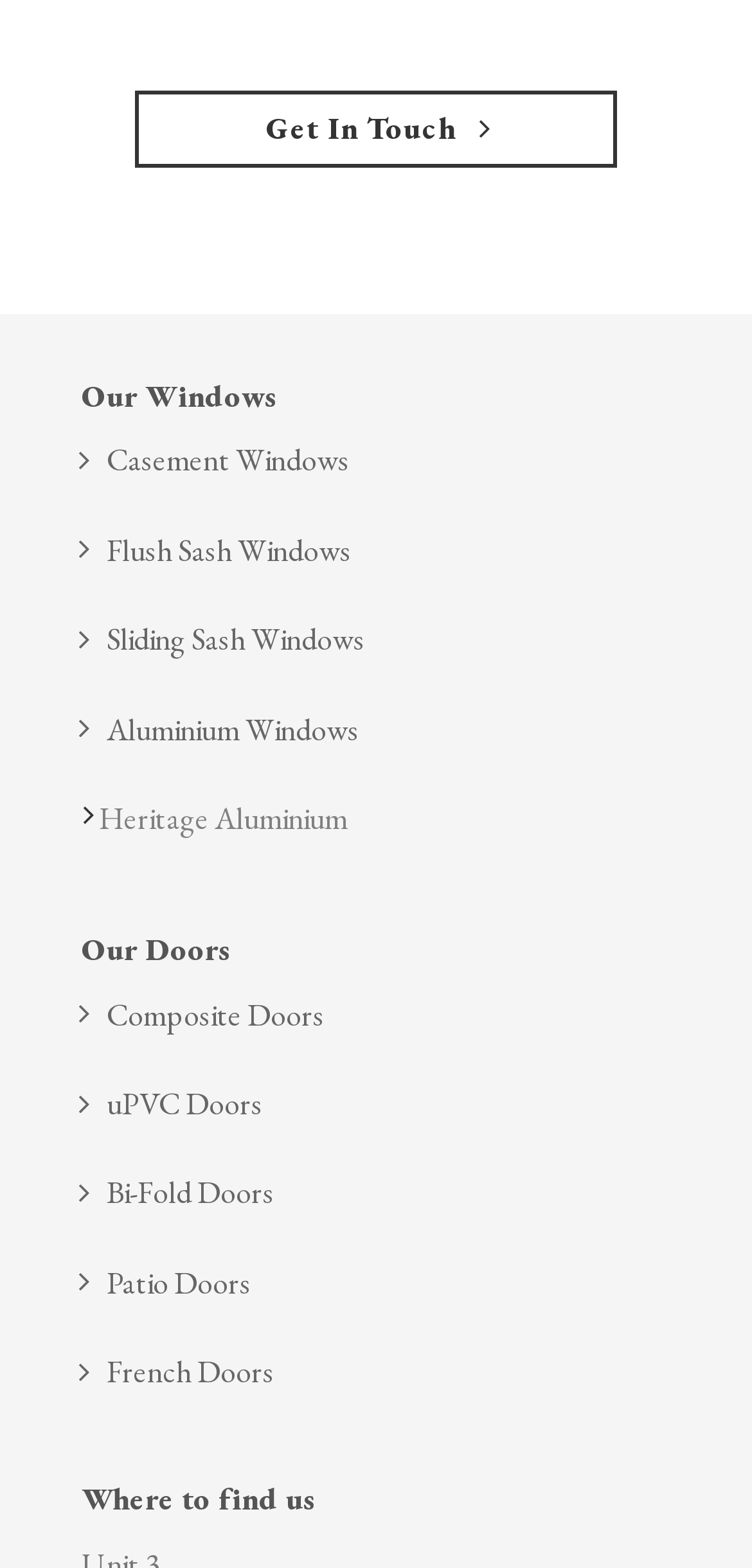Use a single word or phrase to answer the question: How many types of doors are listed on the webpage?

6